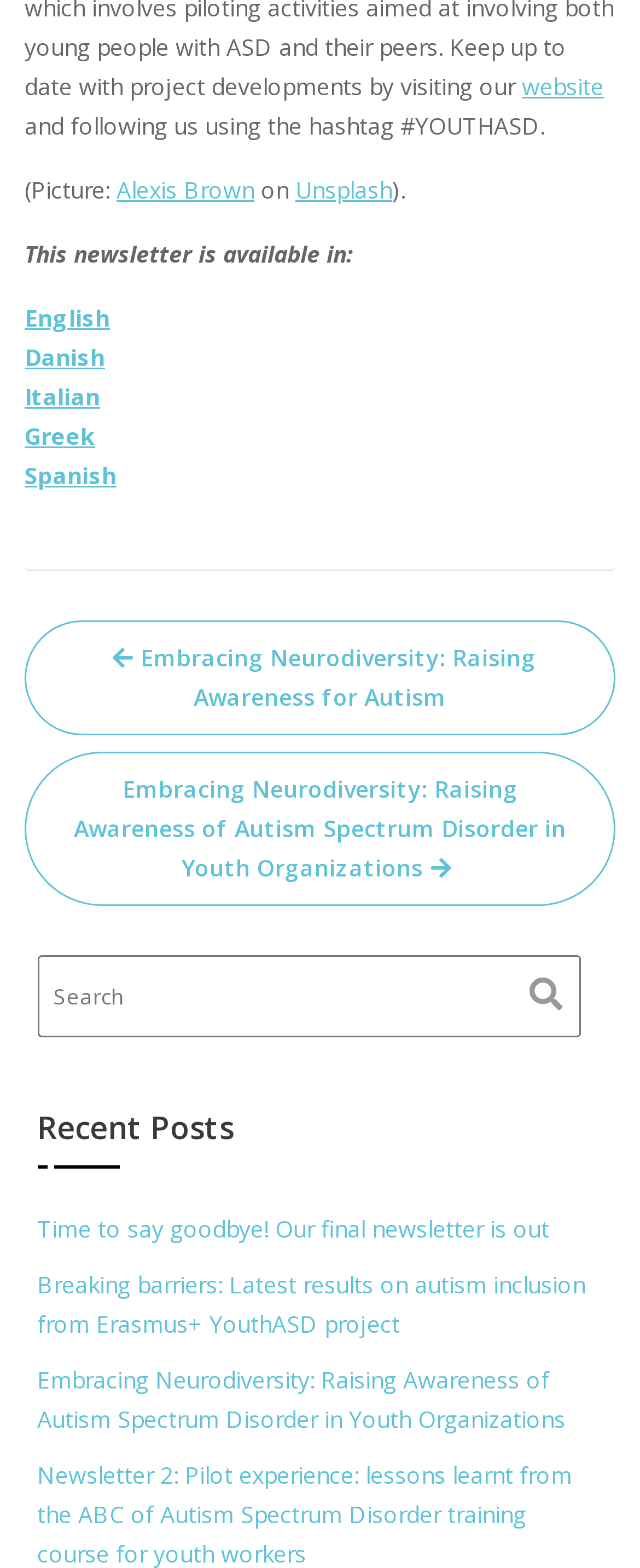Determine the bounding box coordinates of the clickable region to execute the instruction: "Search for a topic". The coordinates should be four float numbers between 0 and 1, denoted as [left, top, right, bottom].

[0.058, 0.609, 0.907, 0.661]